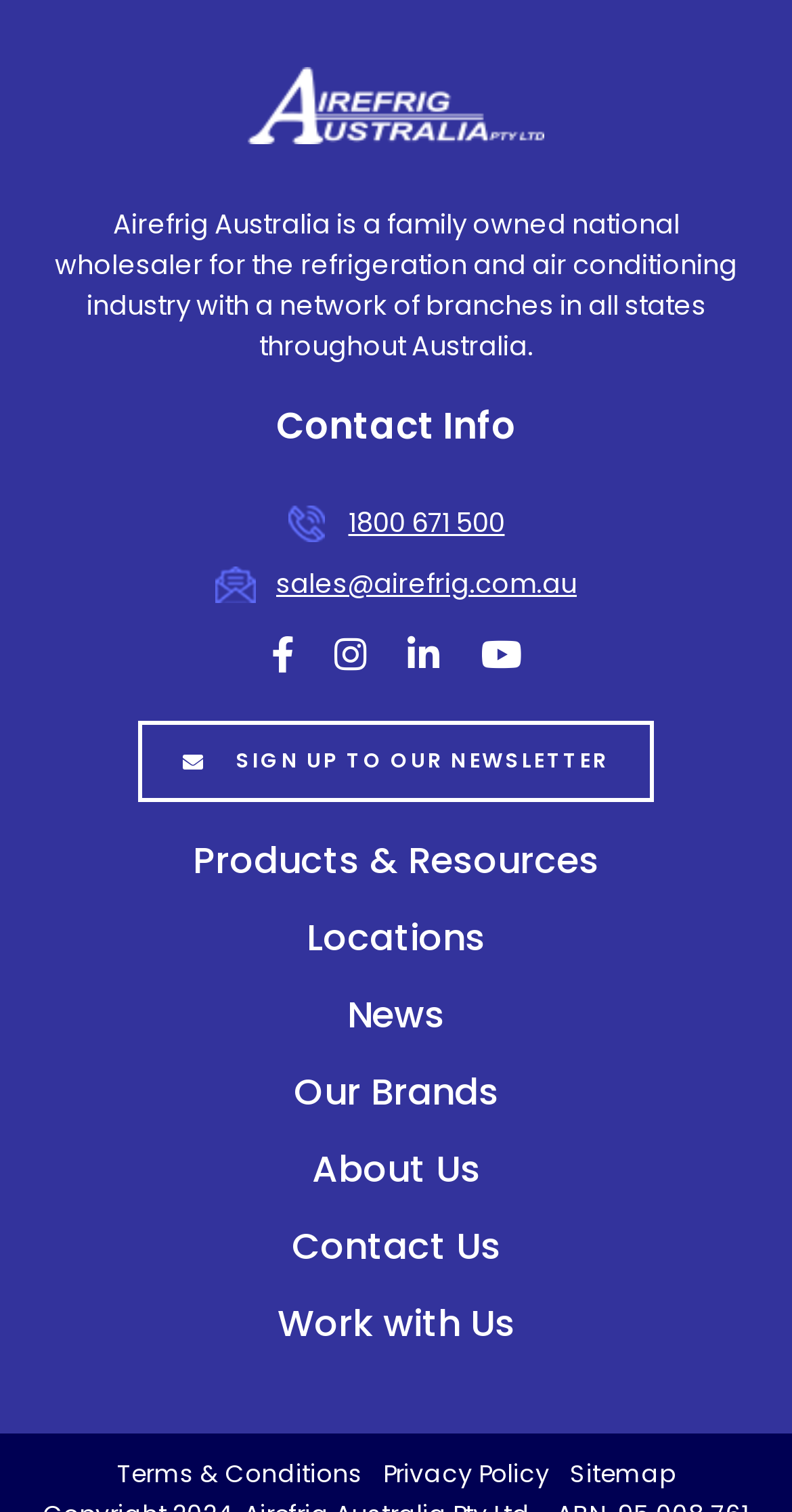What is the company name?
Using the information from the image, give a concise answer in one word or a short phrase.

Airefrig Australia